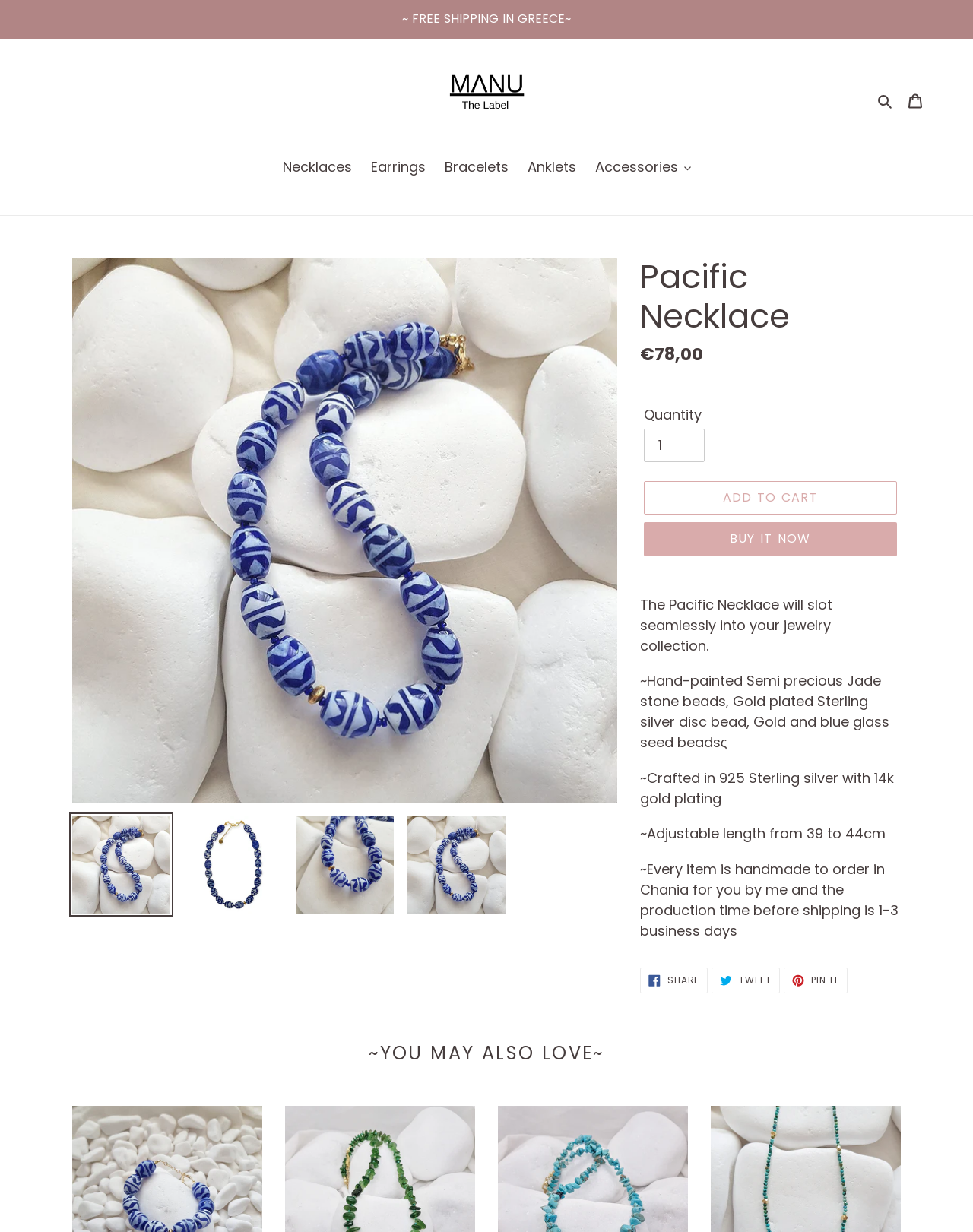Please identify the bounding box coordinates of the element's region that needs to be clicked to fulfill the following instruction: "Load image into Gallery viewer". The bounding box coordinates should consist of four float numbers between 0 and 1, i.e., [left, top, right, bottom].

[0.071, 0.659, 0.178, 0.744]